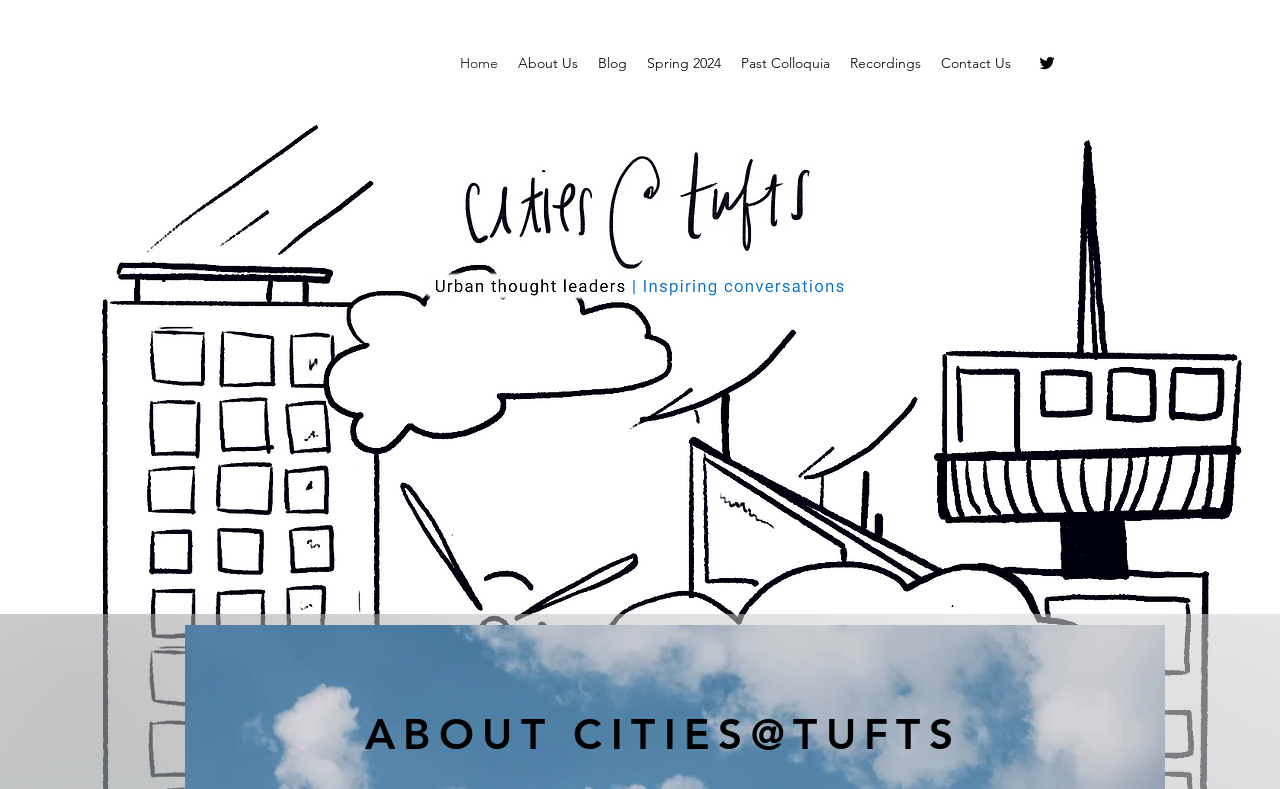Using the element description: "Blog", determine the bounding box coordinates for the specified UI element. The coordinates should be four float numbers between 0 and 1, [left, top, right, bottom].

[0.46, 0.061, 0.498, 0.099]